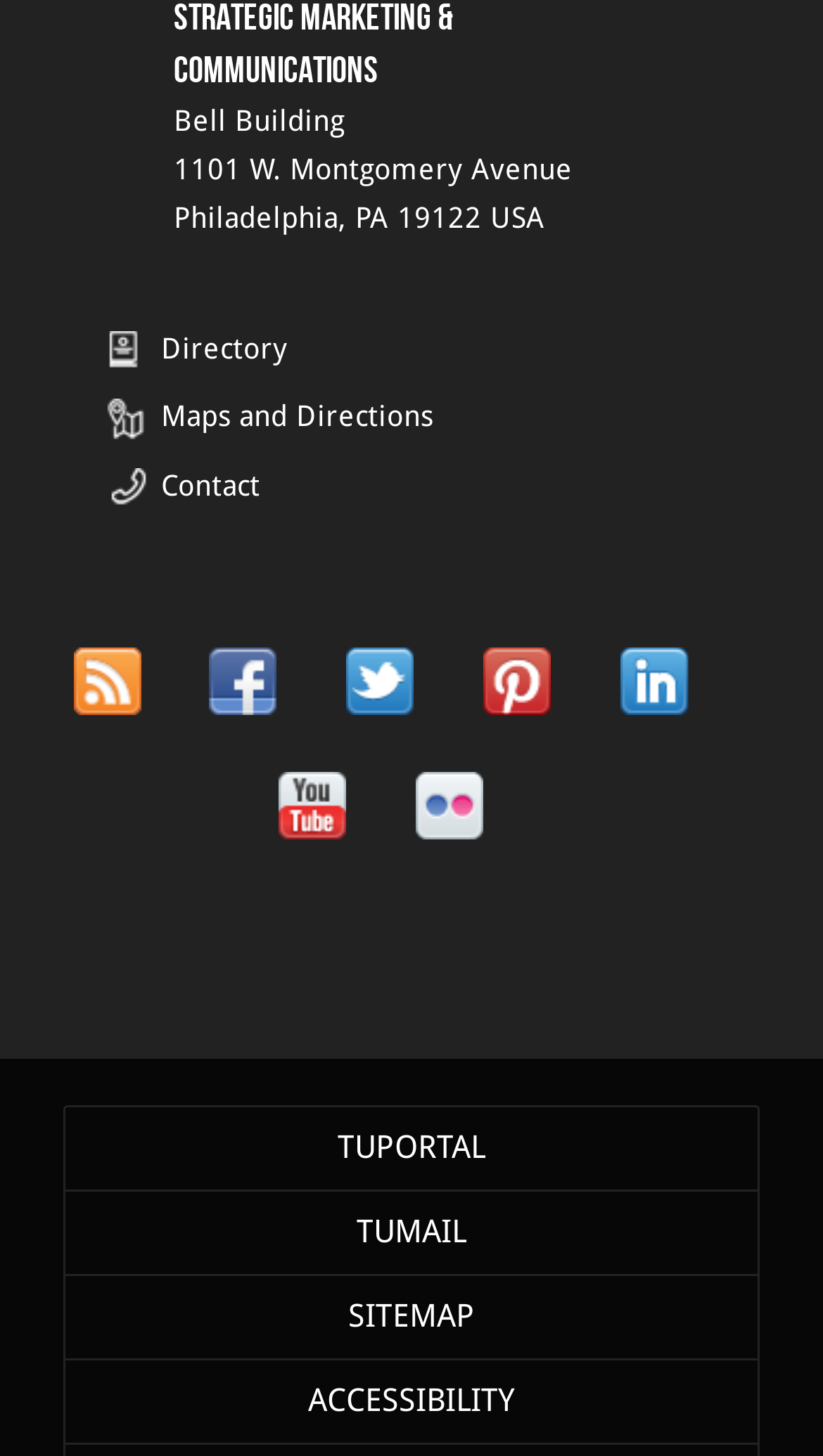What is the city of the address?
Give a single word or phrase as your answer by examining the image.

Philadelphia